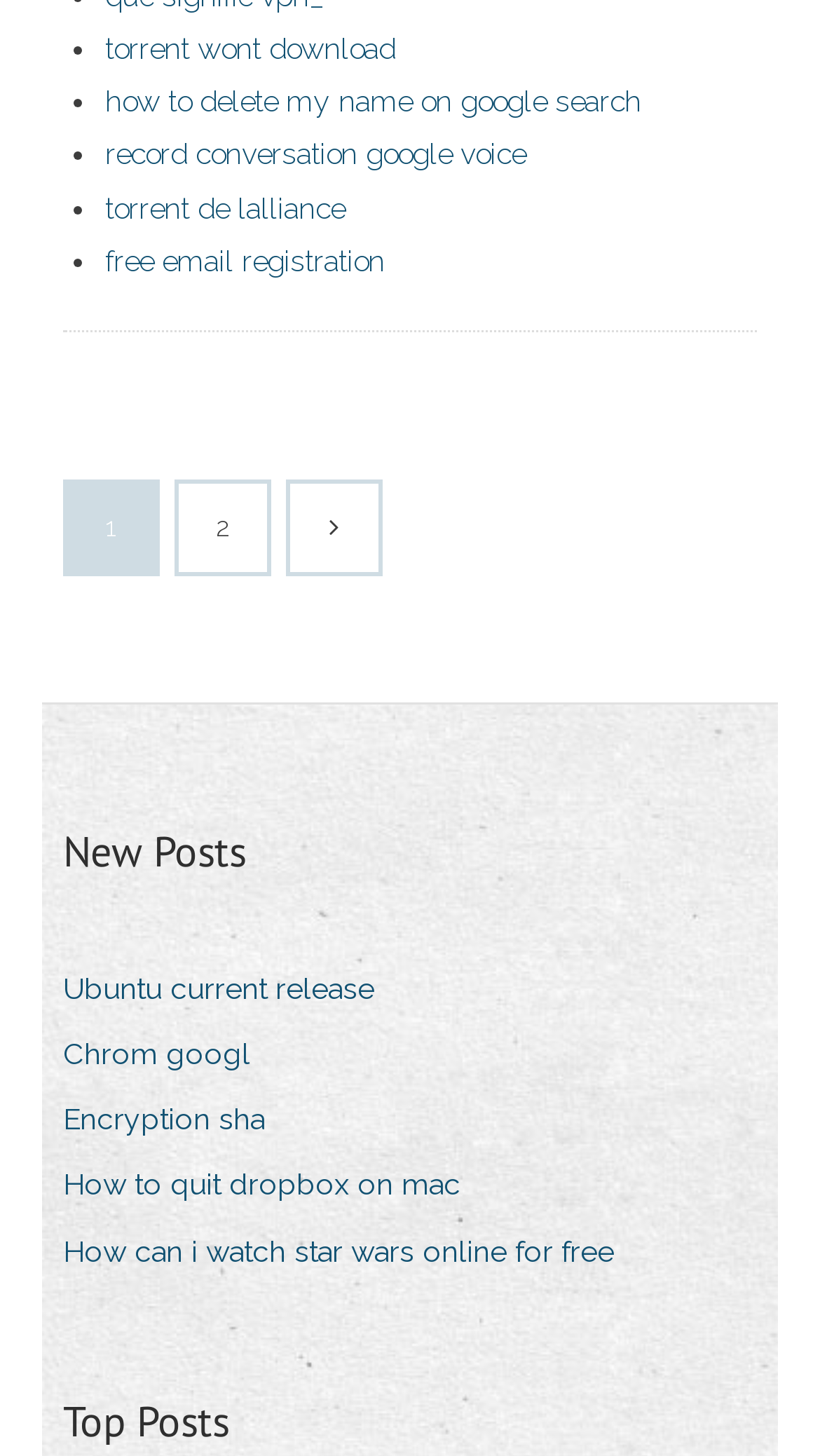Locate the bounding box of the UI element described by: "Chrom googl" in the given webpage screenshot.

[0.077, 0.705, 0.344, 0.744]